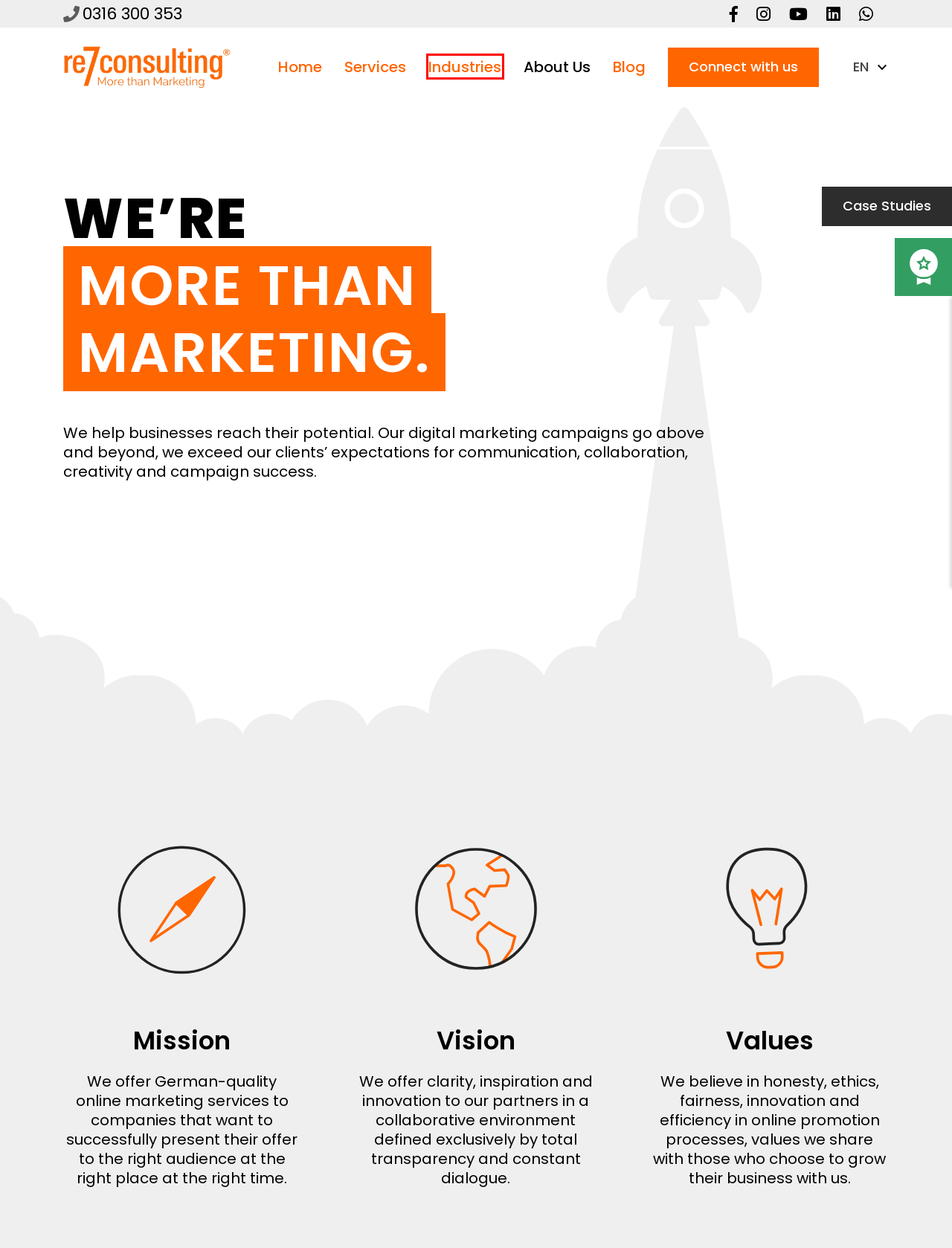You are presented with a screenshot of a webpage containing a red bounding box around a particular UI element. Select the best webpage description that matches the new webpage after clicking the element within the bounding box. Here are the candidates:
A. Marketing Services for the Automotive Industry | re7consulting
B. Marketing for industries | re7consulting
C. Marketing for the recruitment industry | re7consulting
D. Digital Marketing Case Studies - re7consulting Agency
E. Marketing for cosmetic products | re7consulting
F. re7consulting » online marketing and social media agency
G. re7consulting: Online Marketing Blog. Join the community!
H. re7consulting: Online Marketing Services. Let's talk!

B